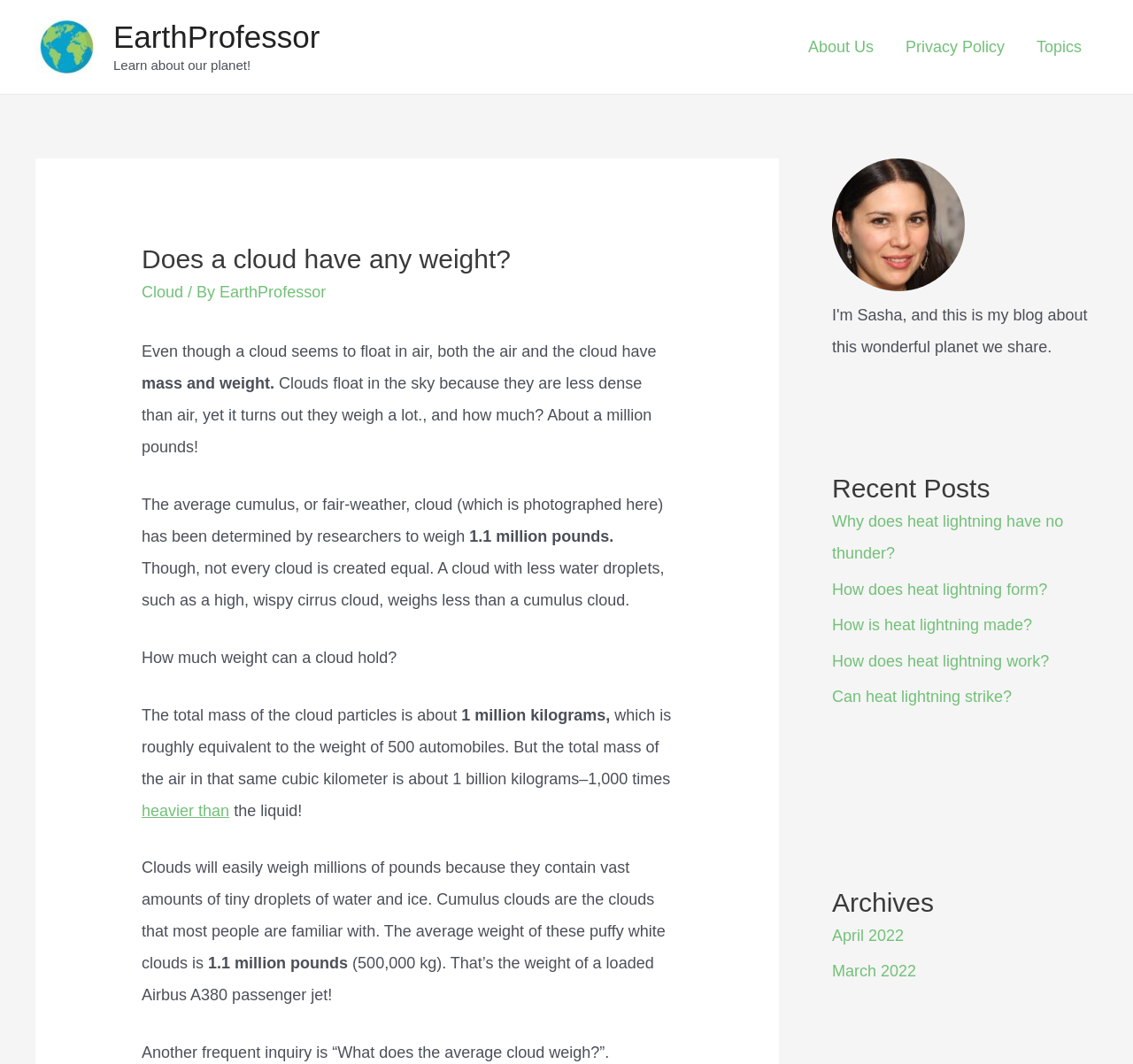Please determine the bounding box coordinates of the clickable area required to carry out the following instruction: "Click on the 'About Us' link". The coordinates must be four float numbers between 0 and 1, represented as [left, top, right, bottom].

[0.699, 0.015, 0.785, 0.073]